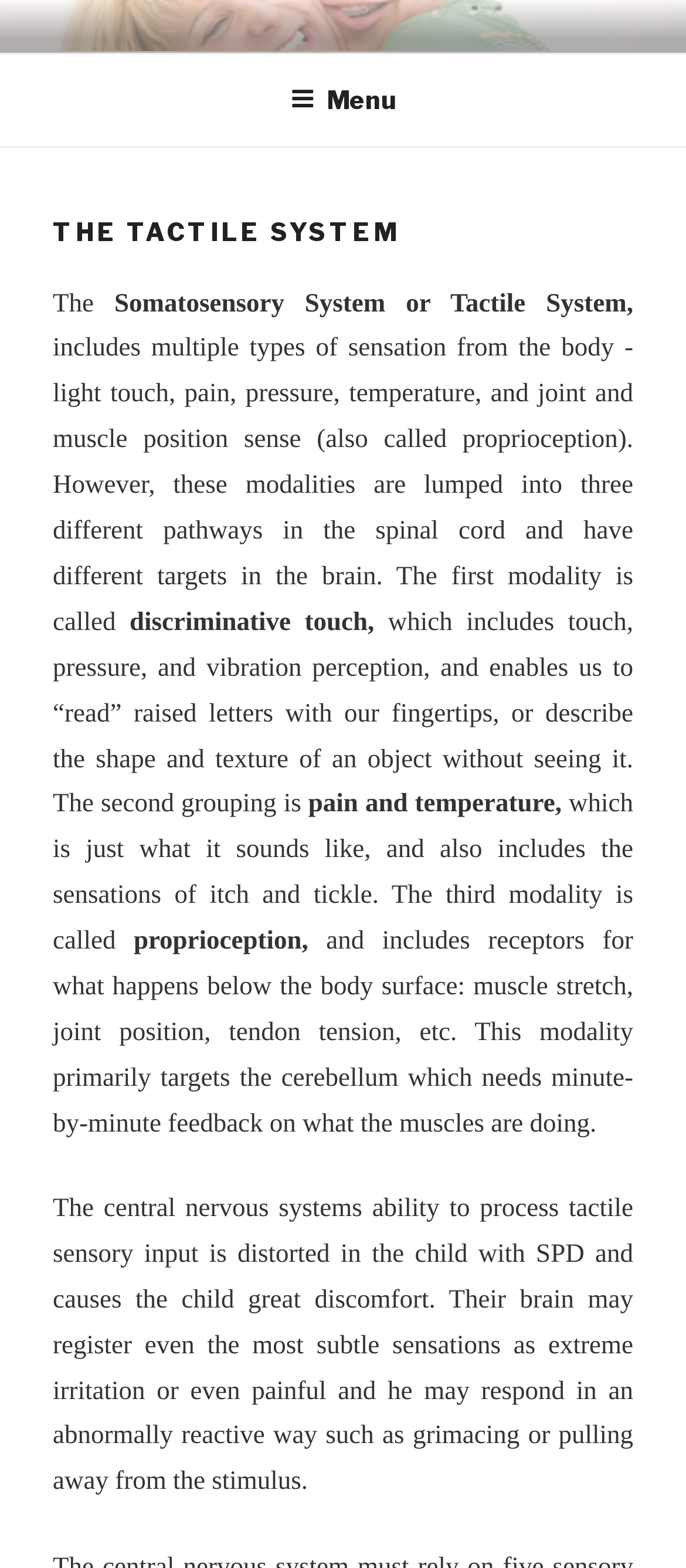What is the primary heading on this webpage?

THE TACTILE SYSTEM